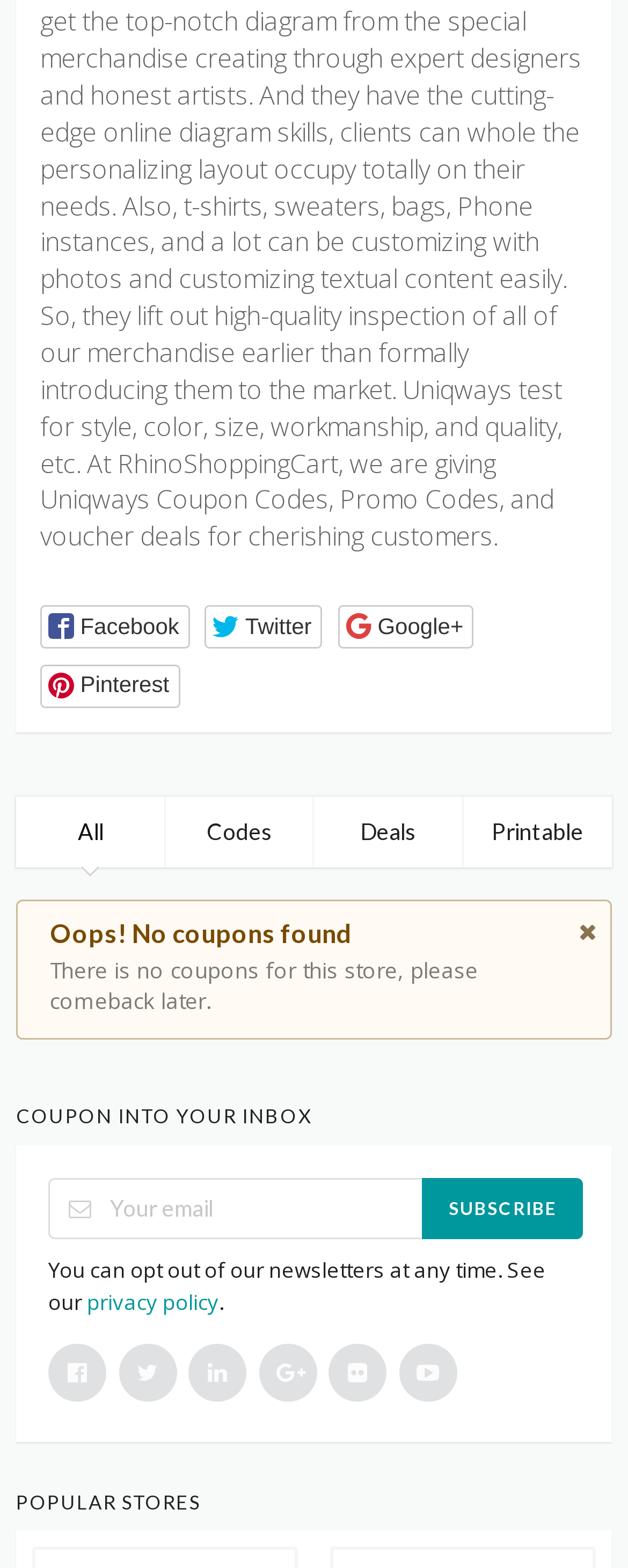Determine the bounding box coordinates of the element that should be clicked to execute the following command: "Check popular stores".

[0.026, 0.95, 0.974, 0.966]